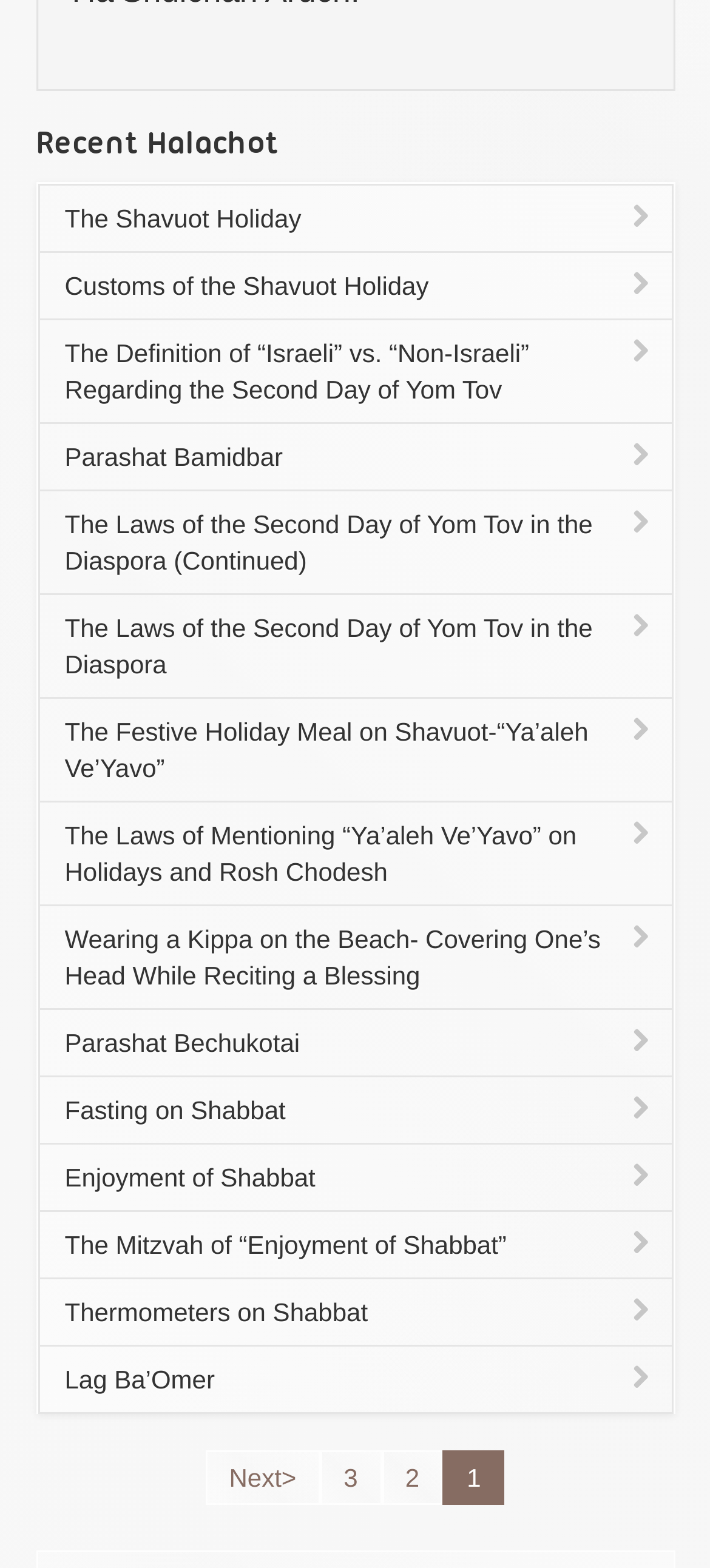Point out the bounding box coordinates of the section to click in order to follow this instruction: "Explore The Laws of the Second Day of Yom Tov in the Diaspora".

[0.053, 0.378, 0.947, 0.445]